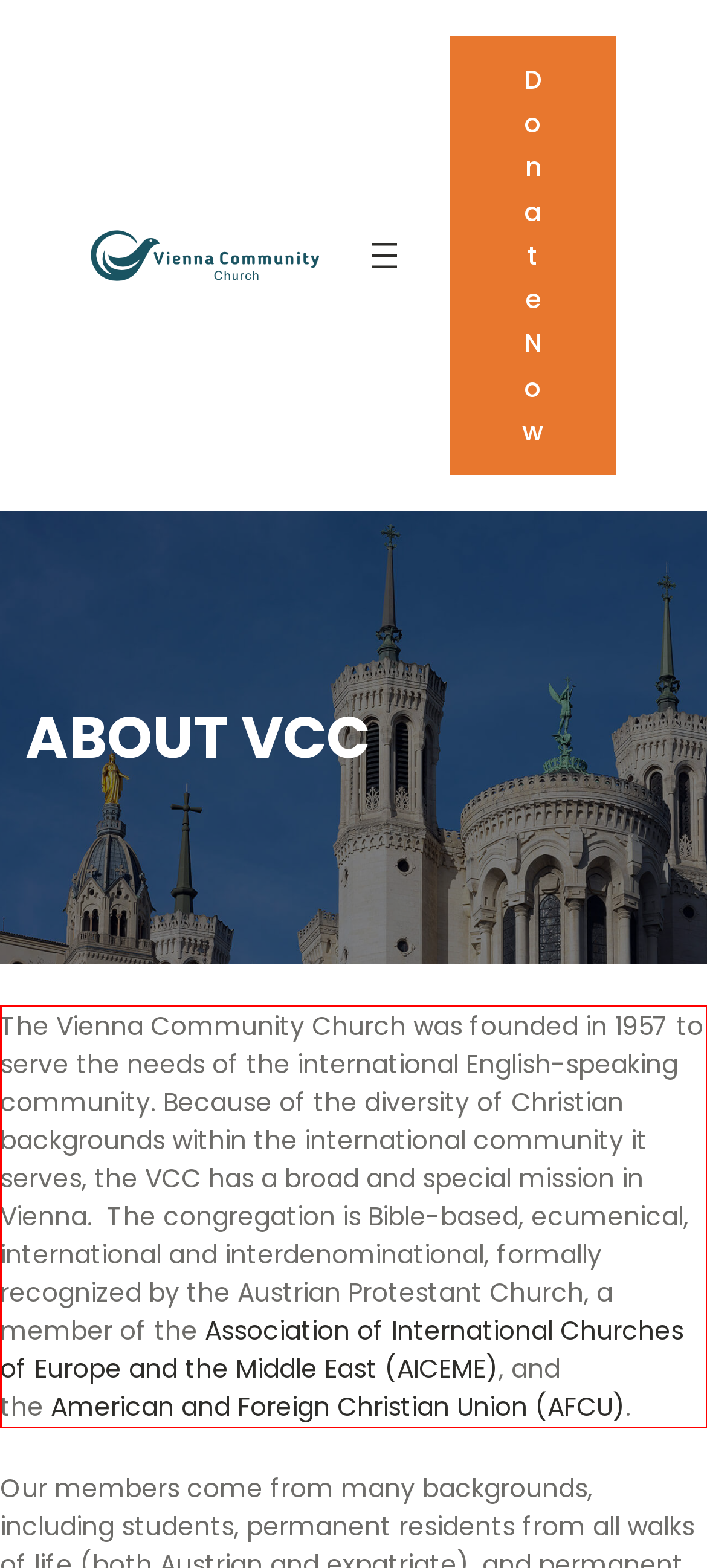Given a webpage screenshot, locate the red bounding box and extract the text content found inside it.

The Vienna Community Church was founded in 1957 to serve the needs of the international English-speaking community. Because of the diversity of Christian backgrounds within the international community it serves, the VCC has a broad and special mission in Vienna. The congregation is Bible-based, ecumenical, international and interdenominational, formally recognized by the Austrian Protestant Church, a member of the Association of International Churches of Europe and the Middle East (AICEME), and the American and Foreign Christian Union (AFCU).